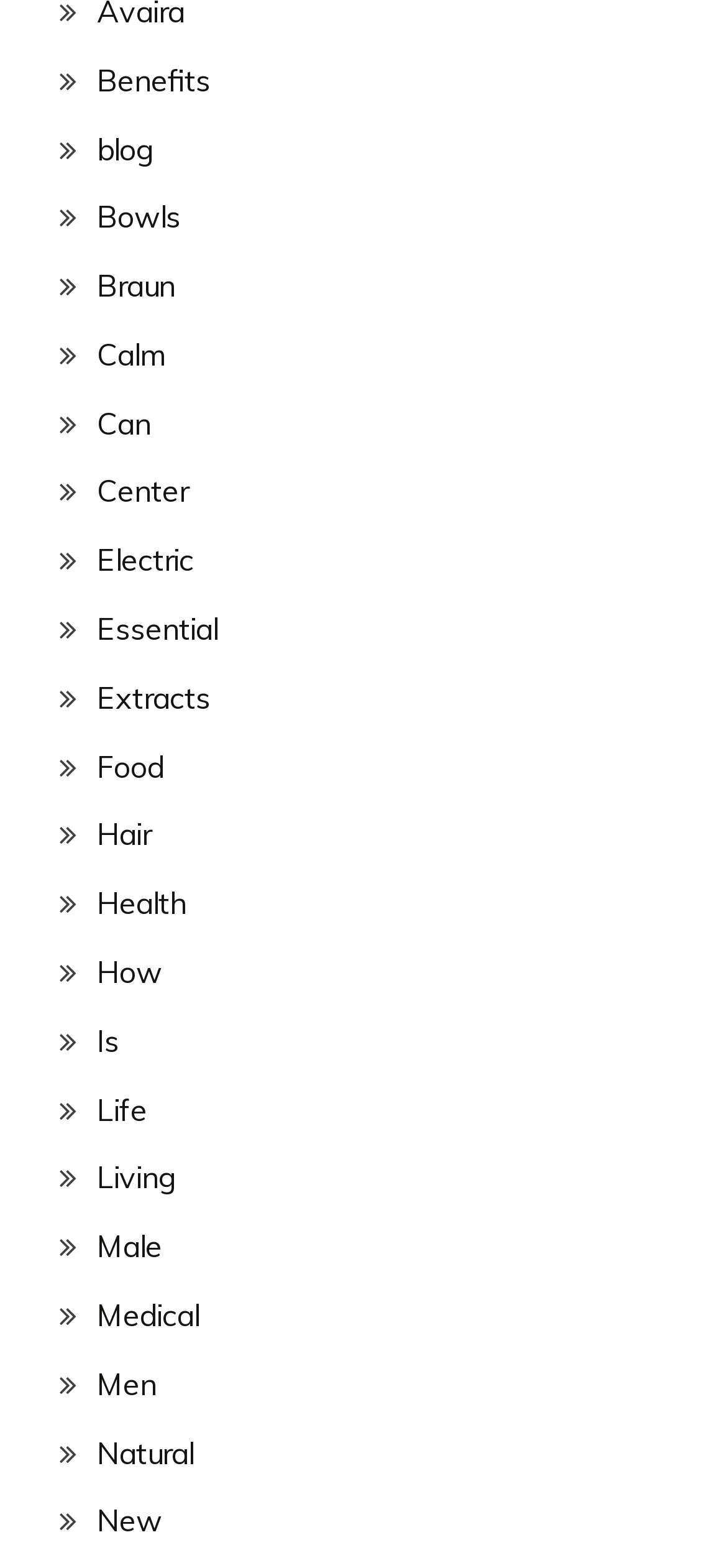Pinpoint the bounding box coordinates of the clickable element needed to complete the instruction: "View 'Finding Aids' on 'December 17, 2012'". The coordinates should be provided as four float numbers between 0 and 1: [left, top, right, bottom].

None